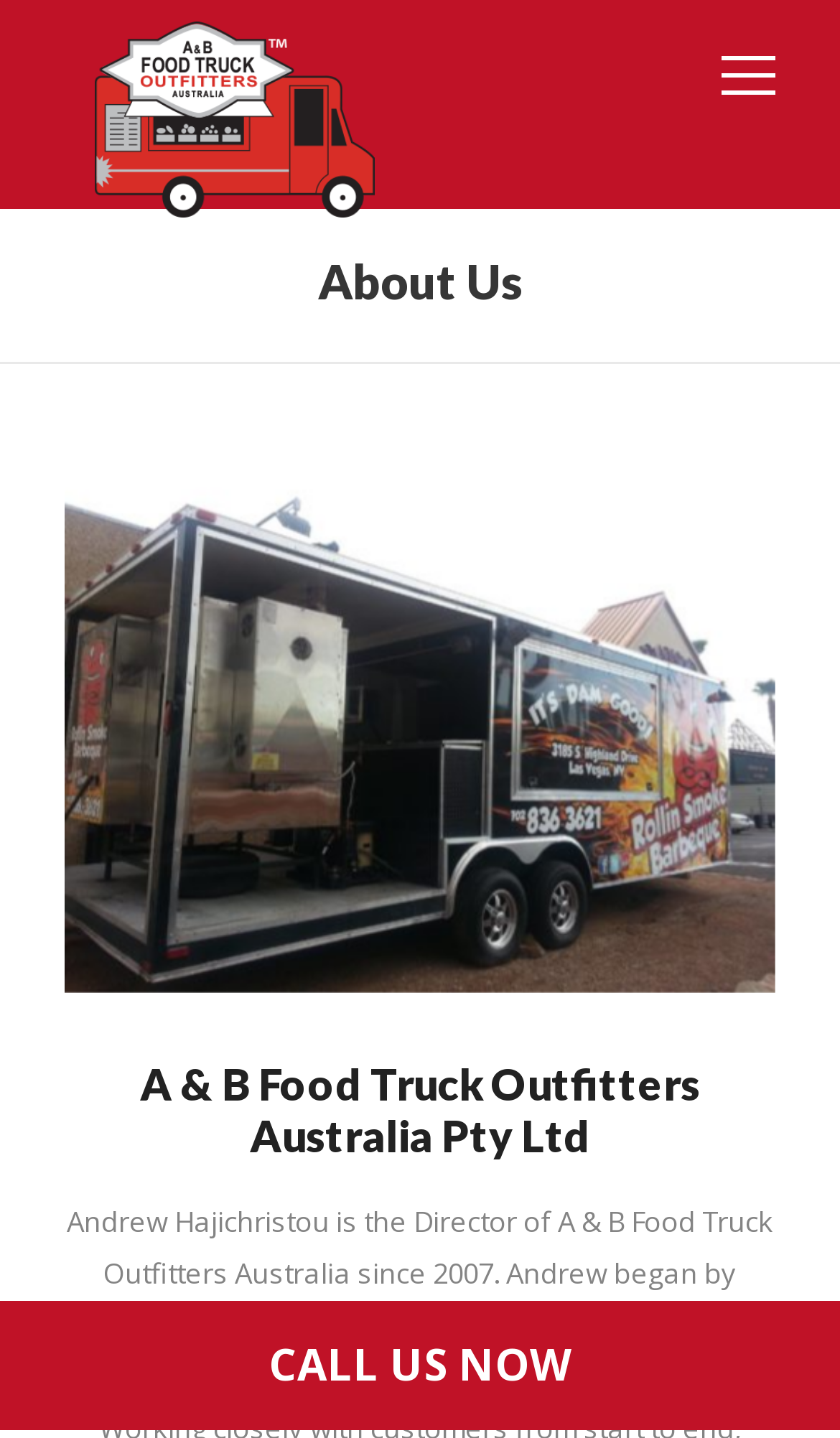What is the name of the company?
Refer to the image and give a detailed answer to the question.

I found the answer by looking at the heading element with the text 'A & B Food Truck Outfitters Australia Pty Ltd' which is located at the bottom of the page.